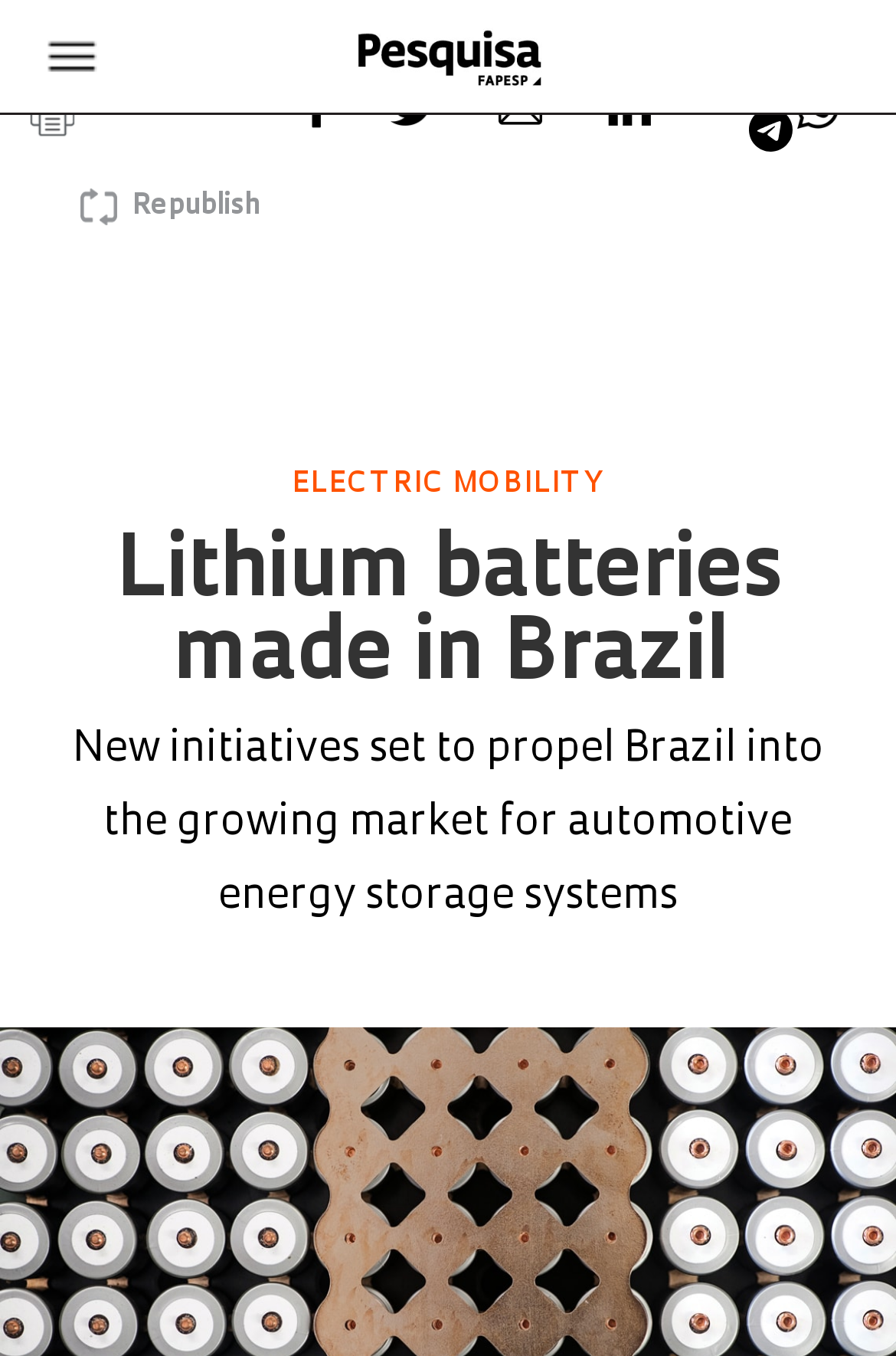Given the element description: "Republish", predict the bounding box coordinates of this UI element. The coordinates must be four float numbers between 0 and 1, given as [left, top, right, bottom].

[0.09, 0.115, 0.29, 0.19]